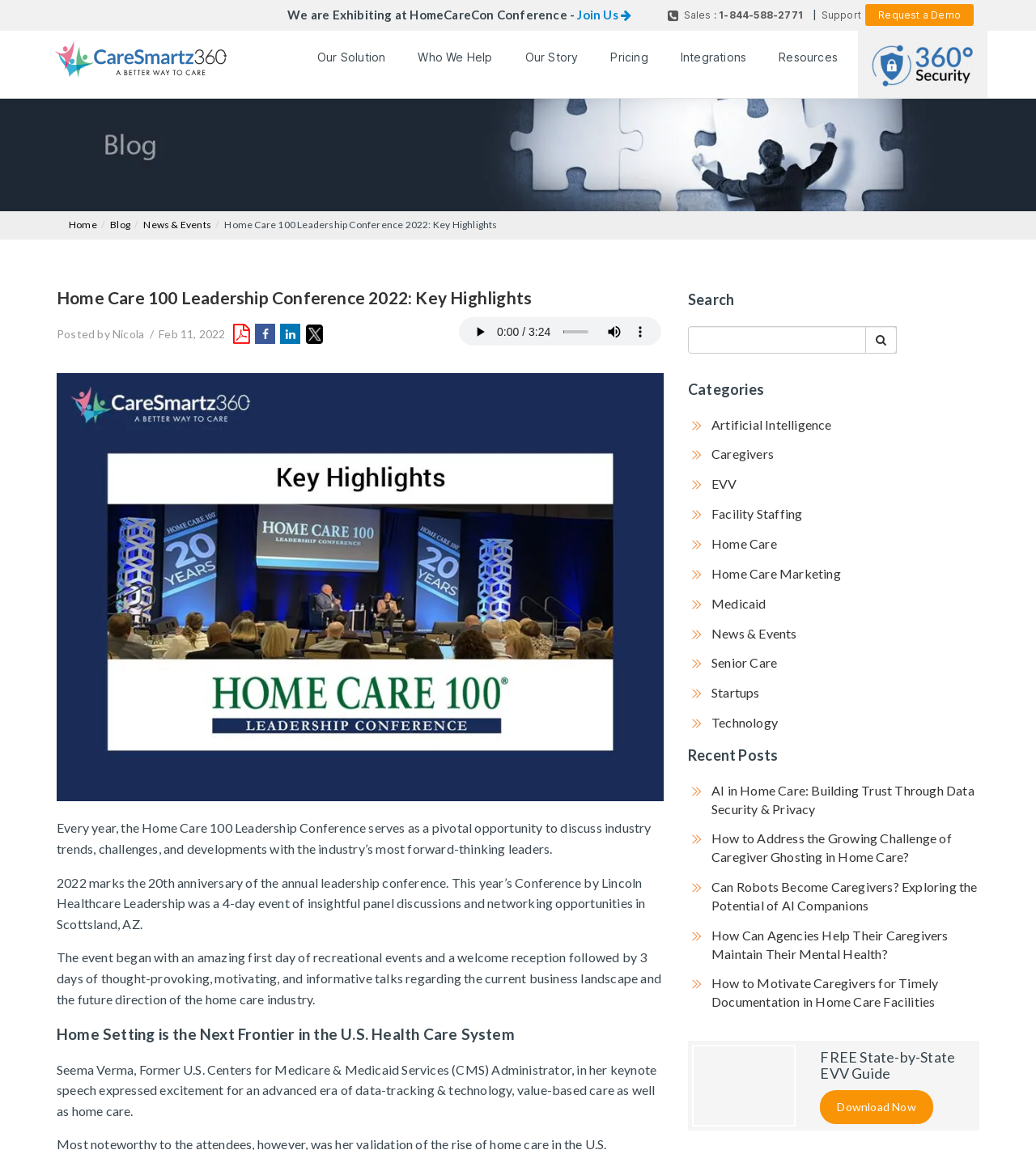Specify the bounding box coordinates of the area to click in order to follow the given instruction: "Request a demo of CareSmartz360 home care software."

[0.835, 0.004, 0.94, 0.023]